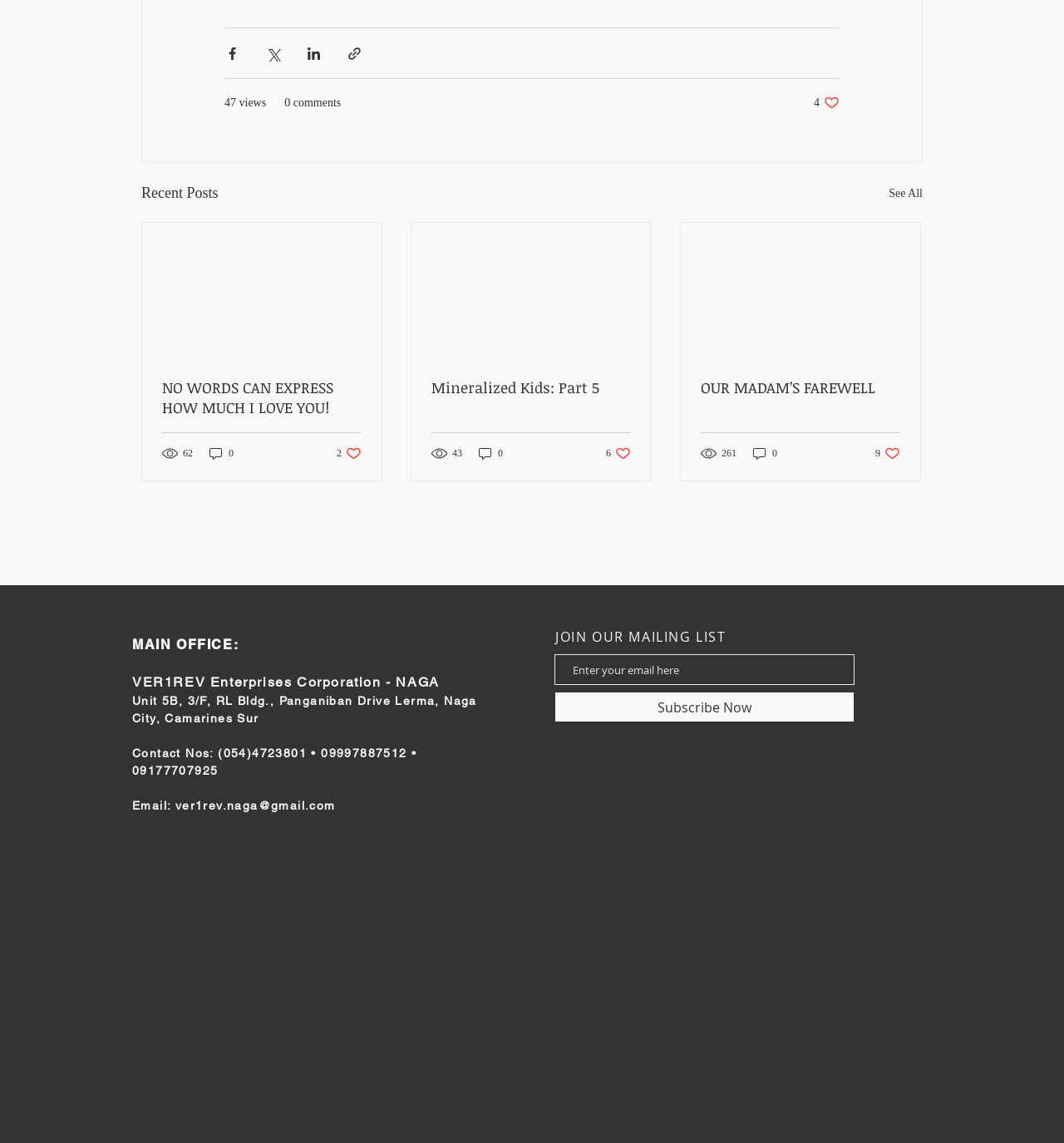Provide the bounding box coordinates of the HTML element this sentence describes: "parent_node: Mineralized Kids: Part 5".

[0.387, 0.195, 0.612, 0.313]